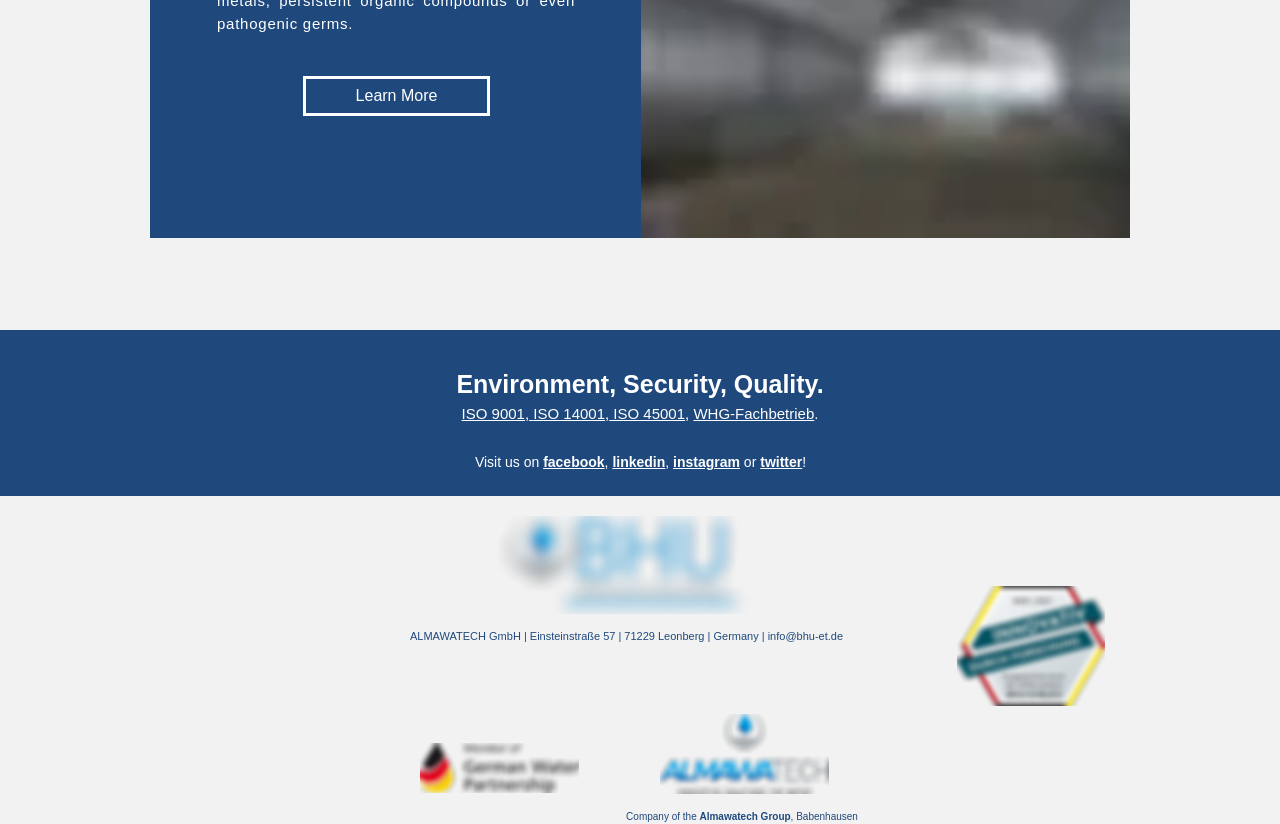Find the UI element described as: "WHG-Fachbetrieb" and predict its bounding box coordinates. Ensure the coordinates are four float numbers between 0 and 1, [left, top, right, bottom].

[0.542, 0.492, 0.636, 0.512]